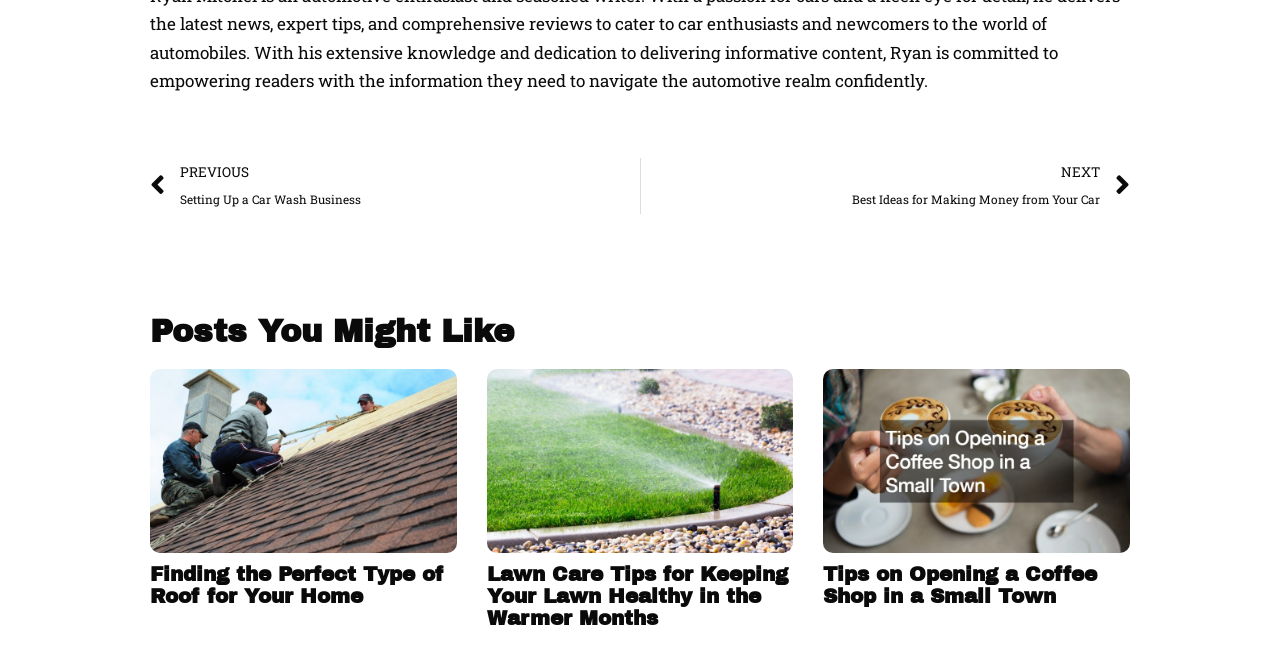Utilize the information from the image to answer the question in detail:
How many articles are on this webpage?

By examining the webpage structure, I can see that there are three articles, each with an image, a heading, and a link. The articles are arranged horizontally, with the first article on the left, the second article in the middle, and the third article on the right.